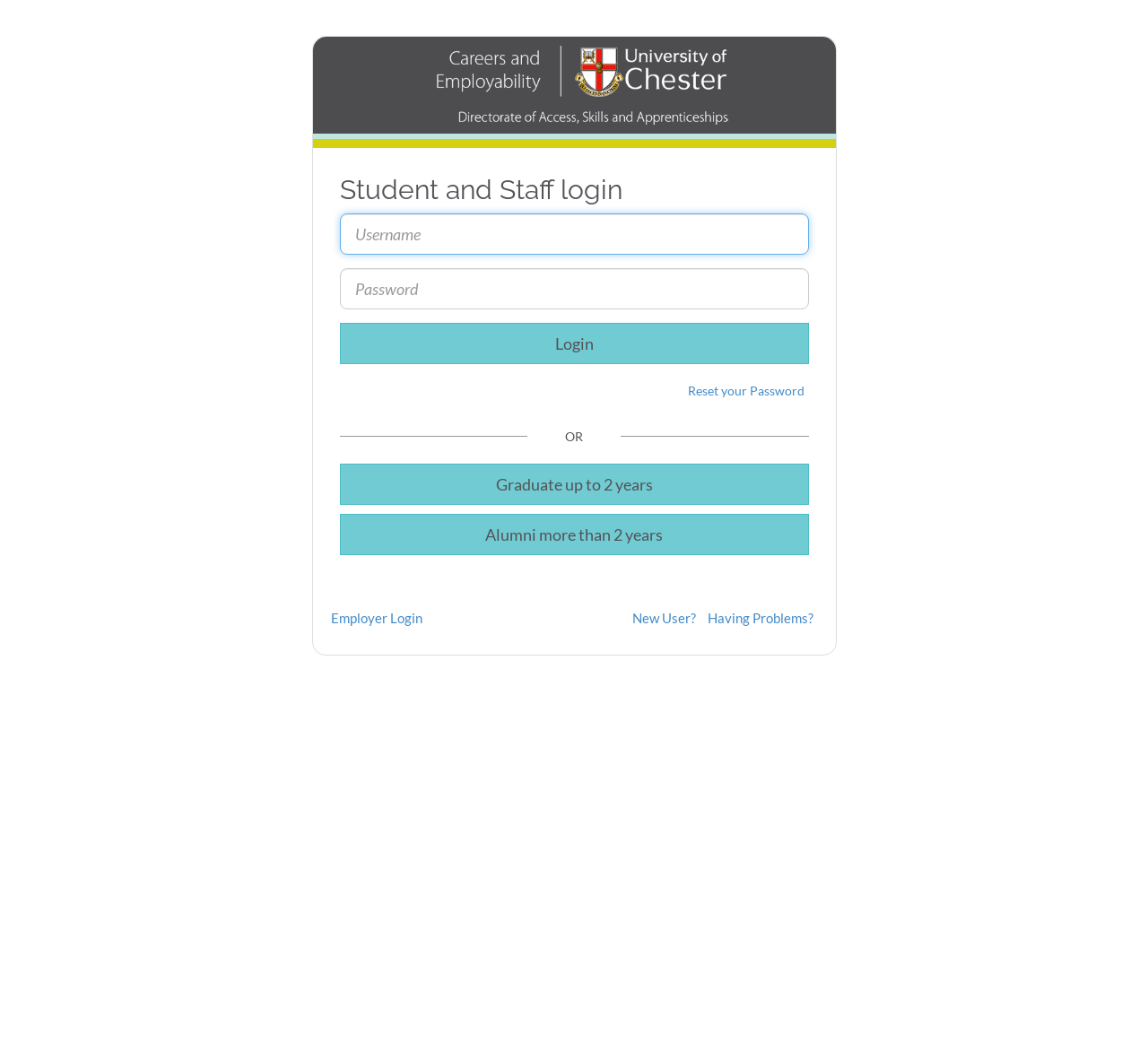Detail the features and information presented on the webpage.

The webpage is a login page for CareerHub, with a prominent image at the top center of the page. Below the image, there is a heading that reads "Student and Staff login". Underneath the heading, there are two textboxes, one for "Username" and one for "Password", both of which are required fields. The "Username" textbox is currently focused. 

To the right of the textboxes, there is a "Login" button. Below the "Login" button, there is a link to "Reset your Password". The text "OR" is displayed in the middle of the page, separating the login section from the alternative login options. 

Below the "OR" text, there are two buttons, one for "Graduate up to 2 years" and one for "Alumni more than 2 years". At the bottom left of the page, there is a link to "Employer Login". On the same line, but more to the right, there are two links, one to "New User?" and one to "Having Problems?".